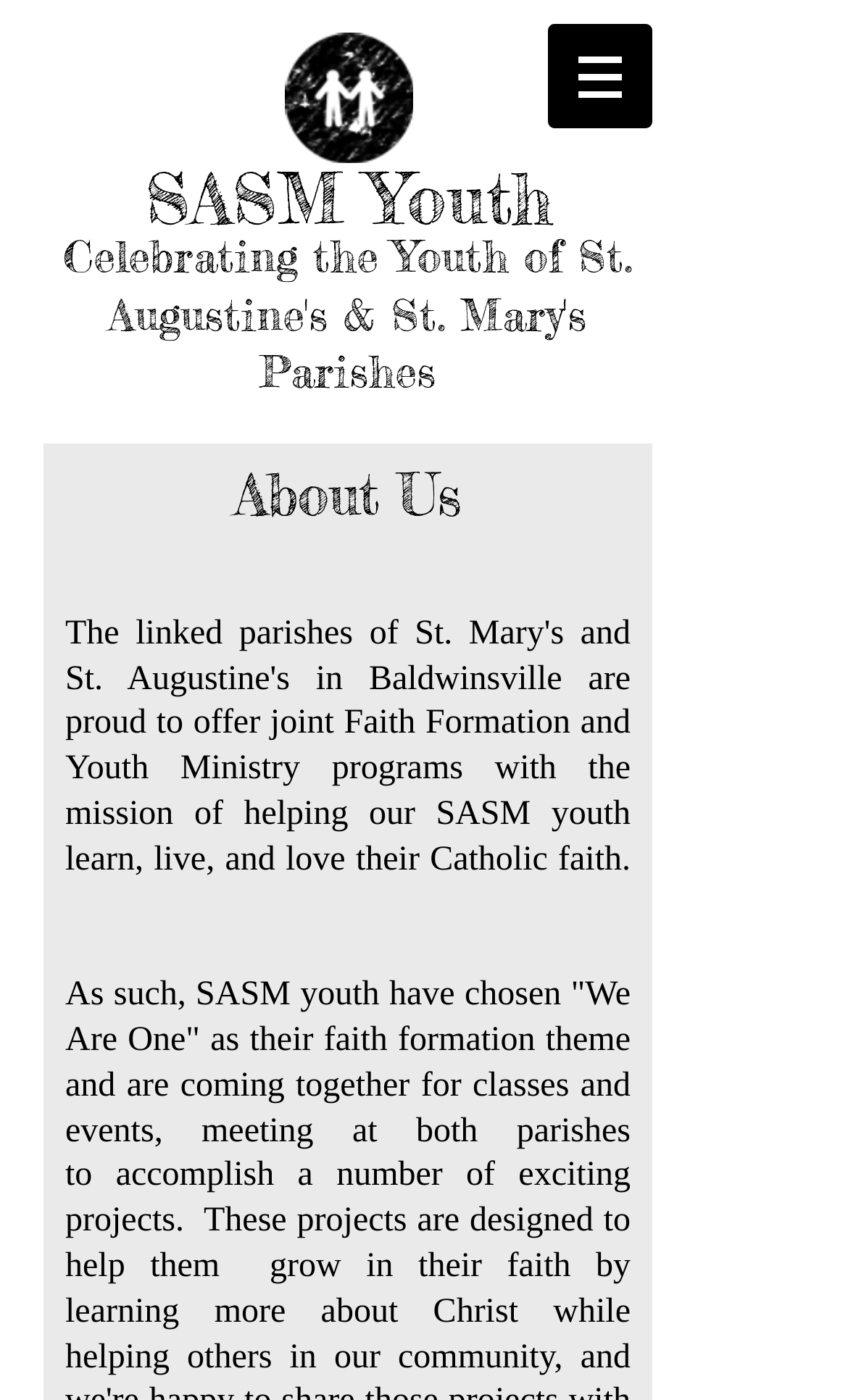Please provide a detailed answer to the question below based on the screenshot: 
What is the main activity described on the webpage?

Based on the overall content of the webpage, including the headings and StaticText elements, we can infer that the main activity described on the webpage is faith formation, specifically the activities and events of SASM youth.